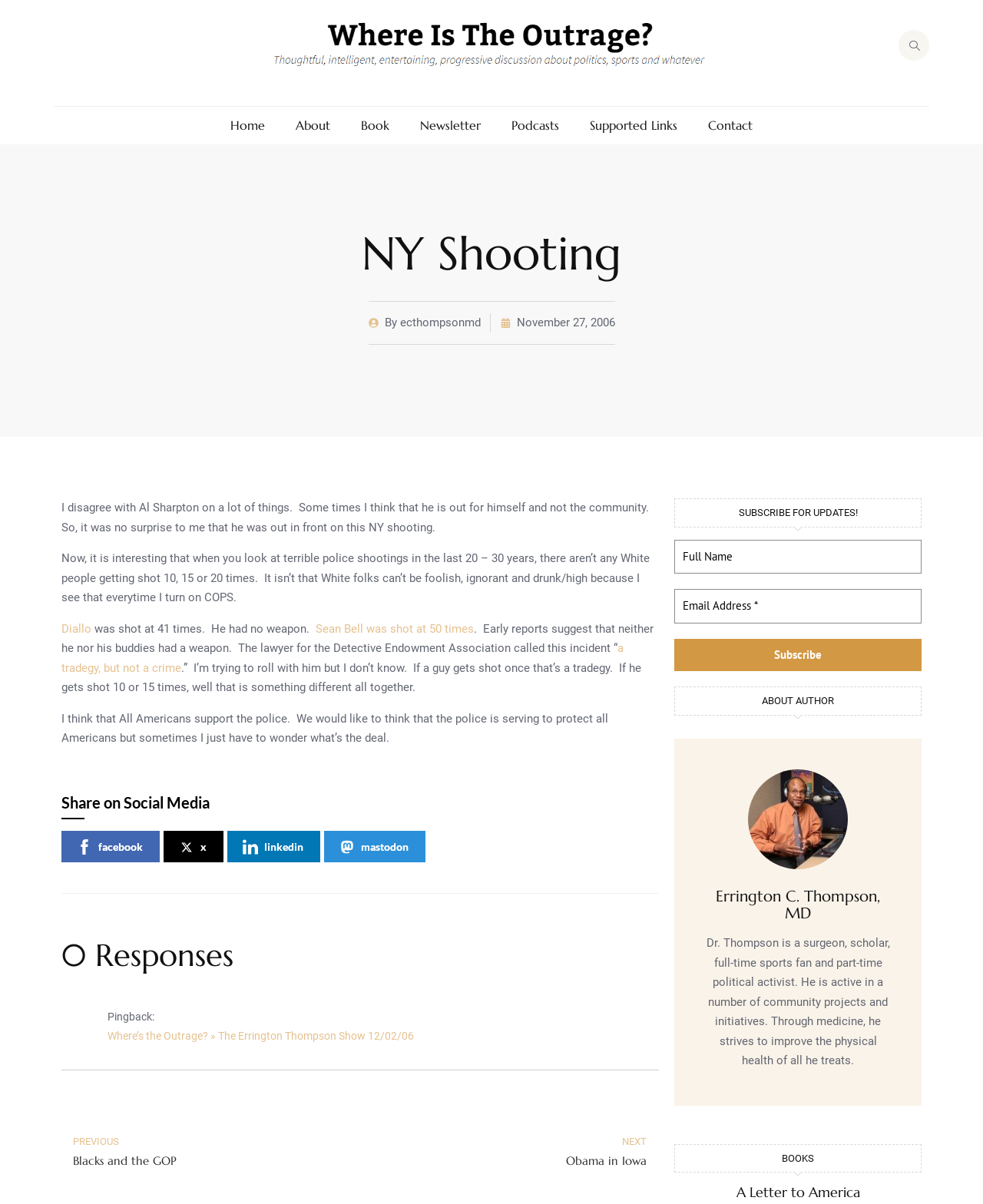What is the name of the book written by the author?
Please respond to the question with a detailed and thorough explanation.

The book title can be found in the 'BOOKS' section, which lists 'A Letter to America' as the title of the book written by the author.